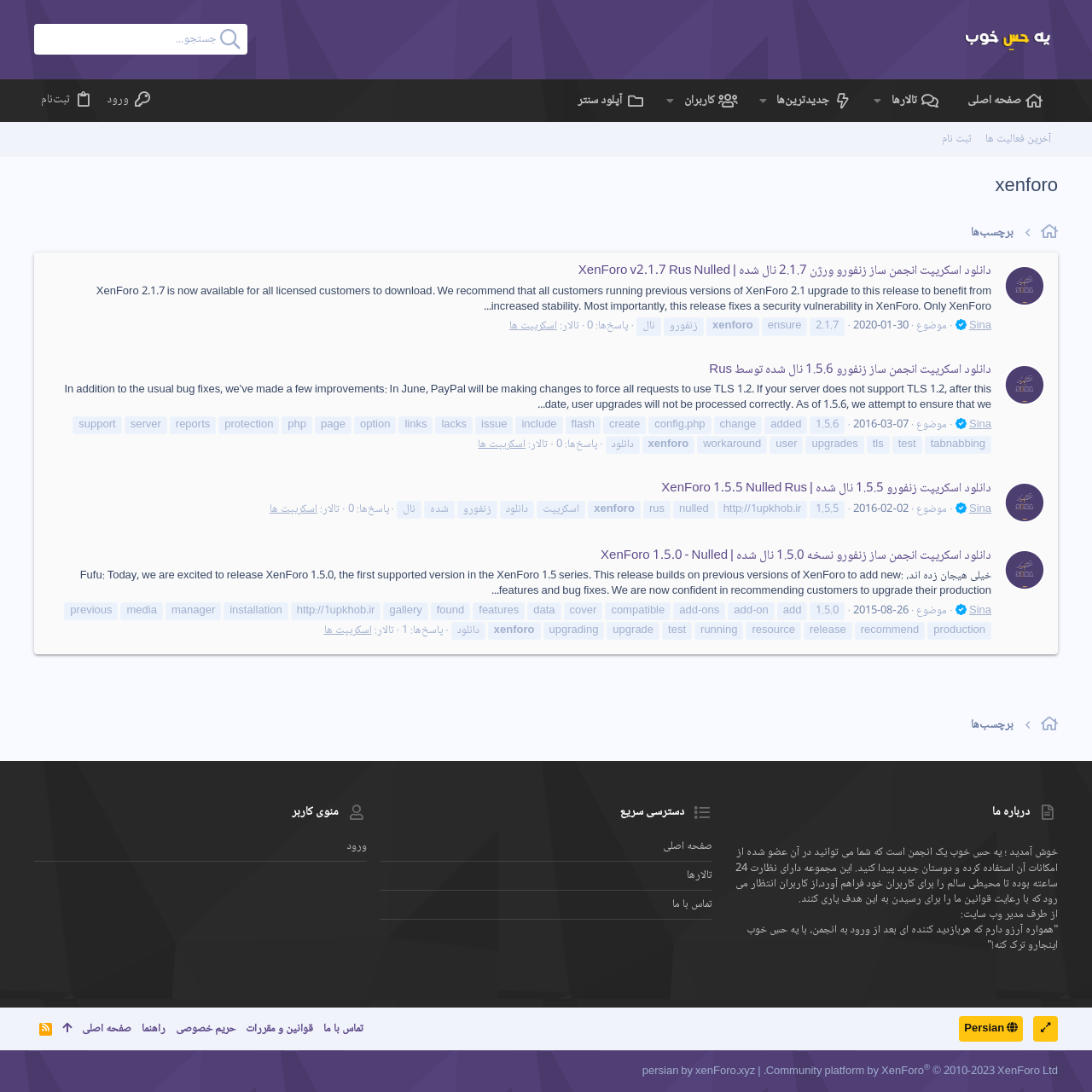Find the bounding box coordinates of the area to click in order to follow the instruction: "search in the forum".

[0.031, 0.022, 0.227, 0.05]